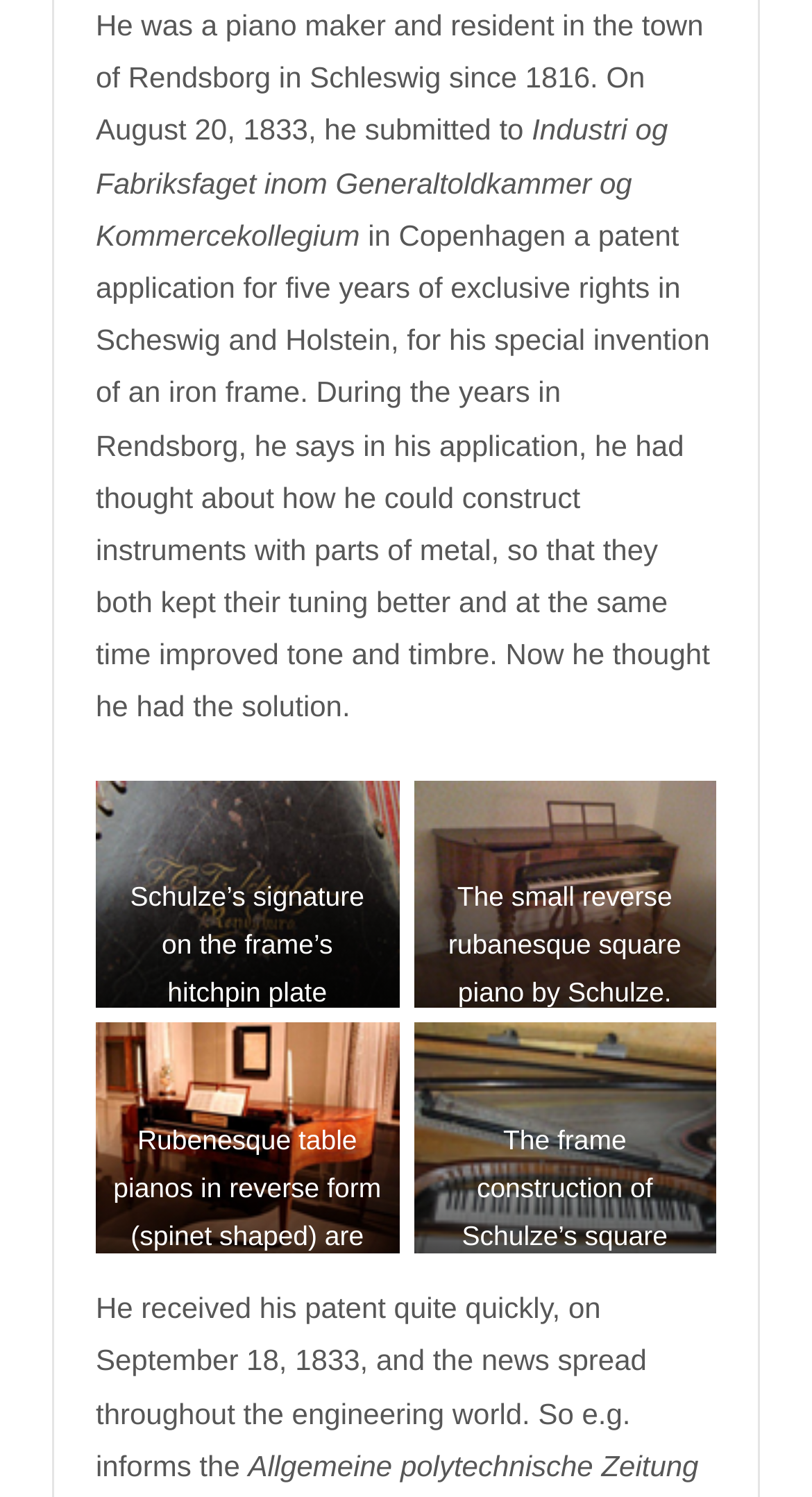Please provide a comprehensive answer to the question based on the screenshot: What is the name of the publication that spread the news?

The name of the publication that spread the news is Allgemeine polytechnische Zeitung, as mentioned in the last paragraph, 'So e.g. informs the Allgemeine polytechnische Zeitung'.